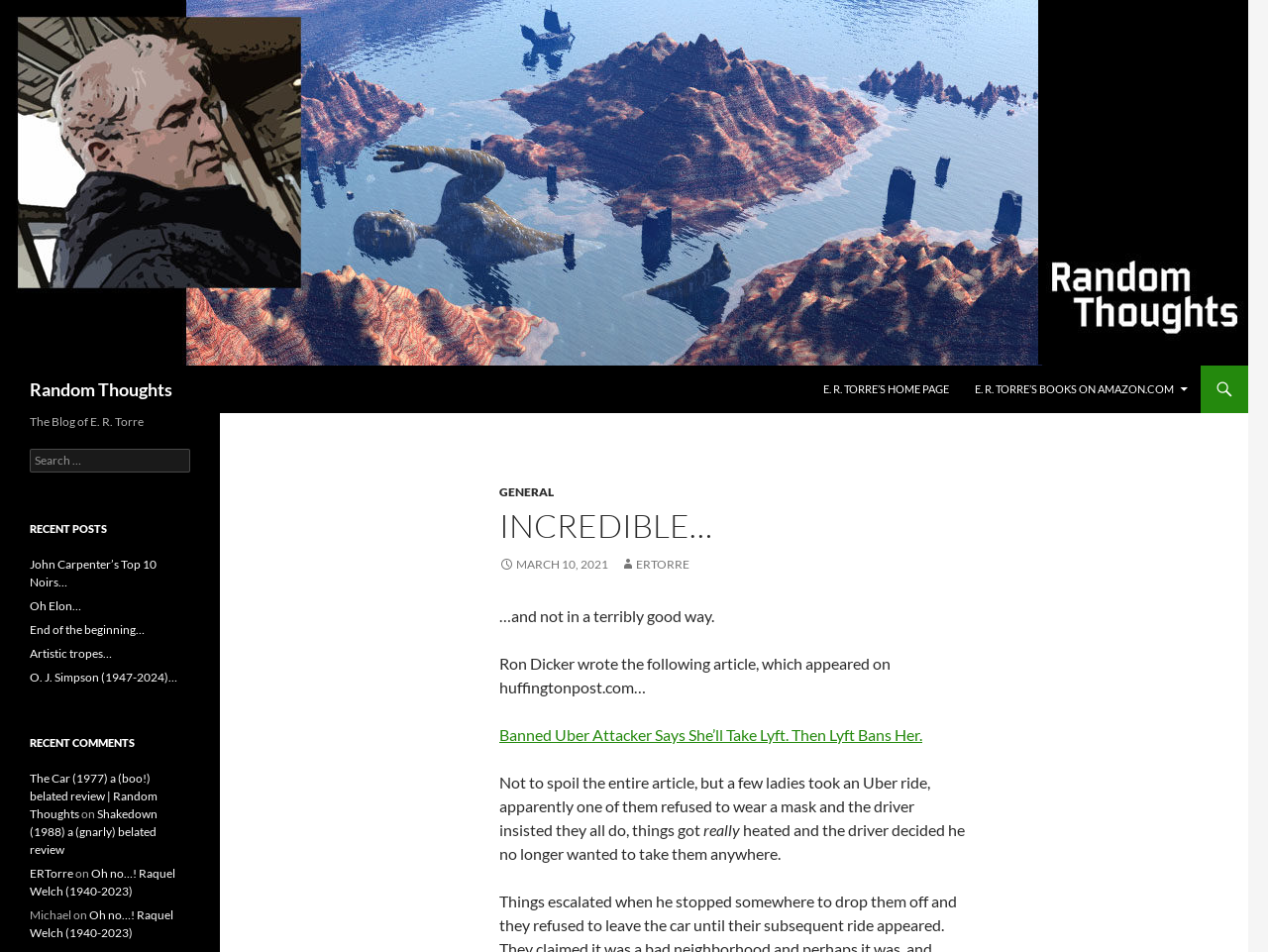Using the provided element description: "O. J. Simpson (1947-2024)…", identify the bounding box coordinates. The coordinates should be four floats between 0 and 1 in the order [left, top, right, bottom].

[0.023, 0.703, 0.14, 0.719]